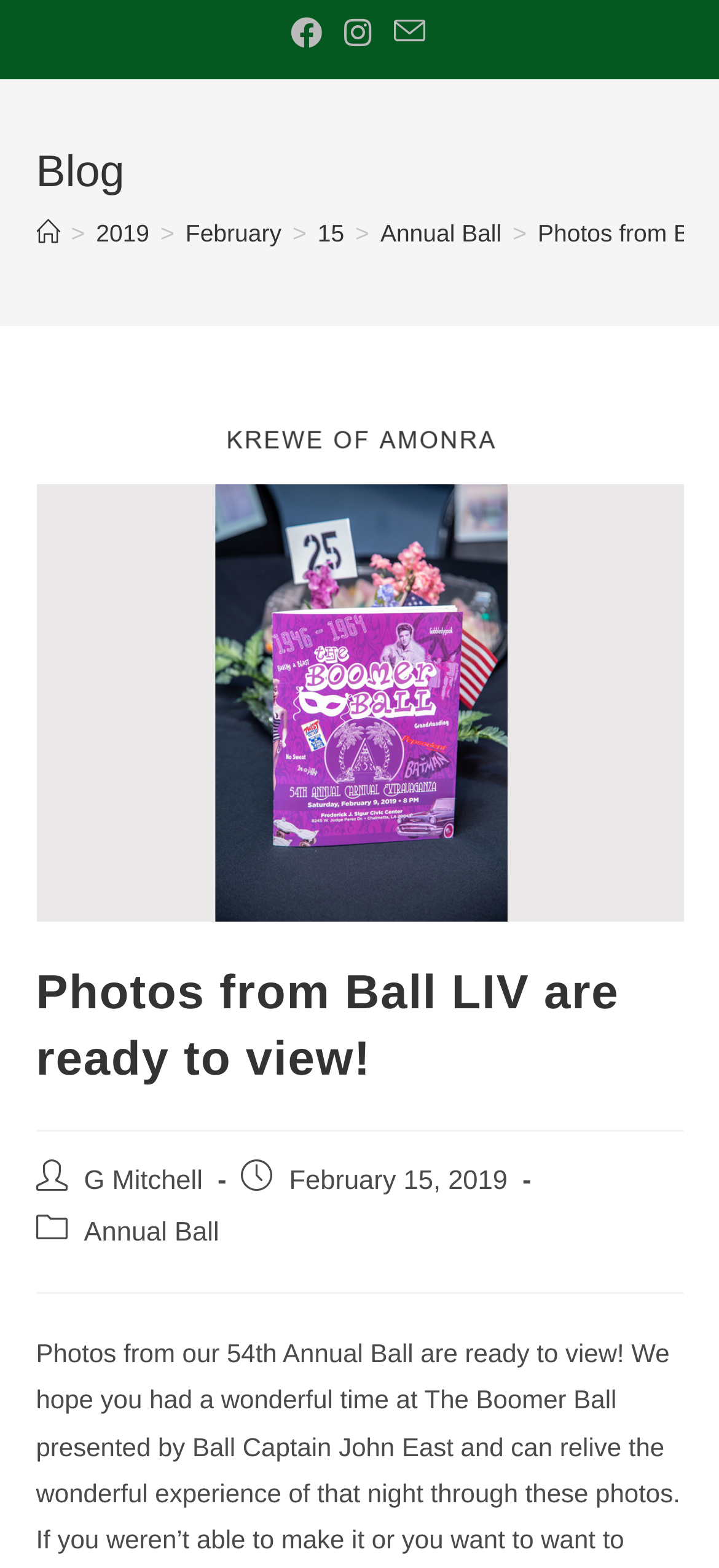Find the bounding box coordinates of the area that needs to be clicked in order to achieve the following instruction: "View Instagram page". The coordinates should be specified as four float numbers between 0 and 1, i.e., [left, top, right, bottom].

[0.463, 0.011, 0.532, 0.033]